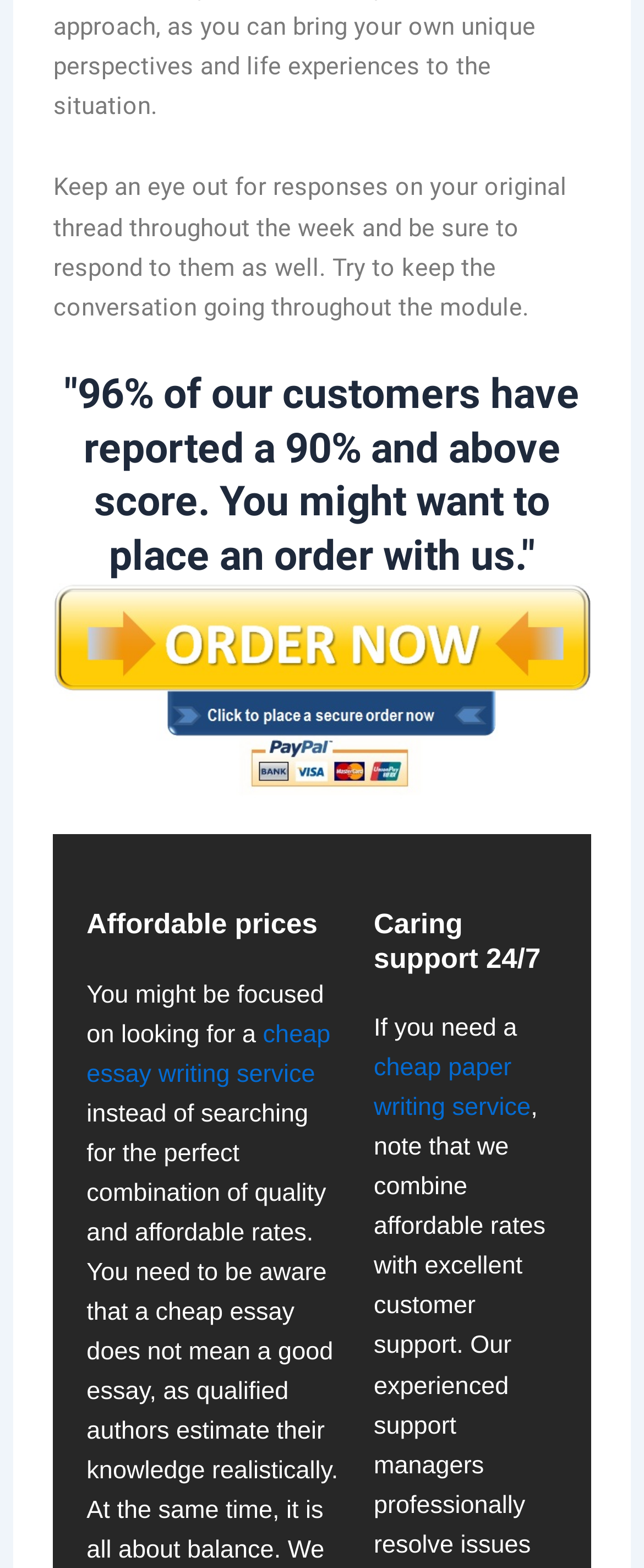What is the reported score of the customers?
Could you please answer the question thoroughly and with as much detail as possible?

The reported score of the customers can be inferred from the text '96% of our customers have reported a 90% and above score', which suggests that the majority of customers have achieved a high score.